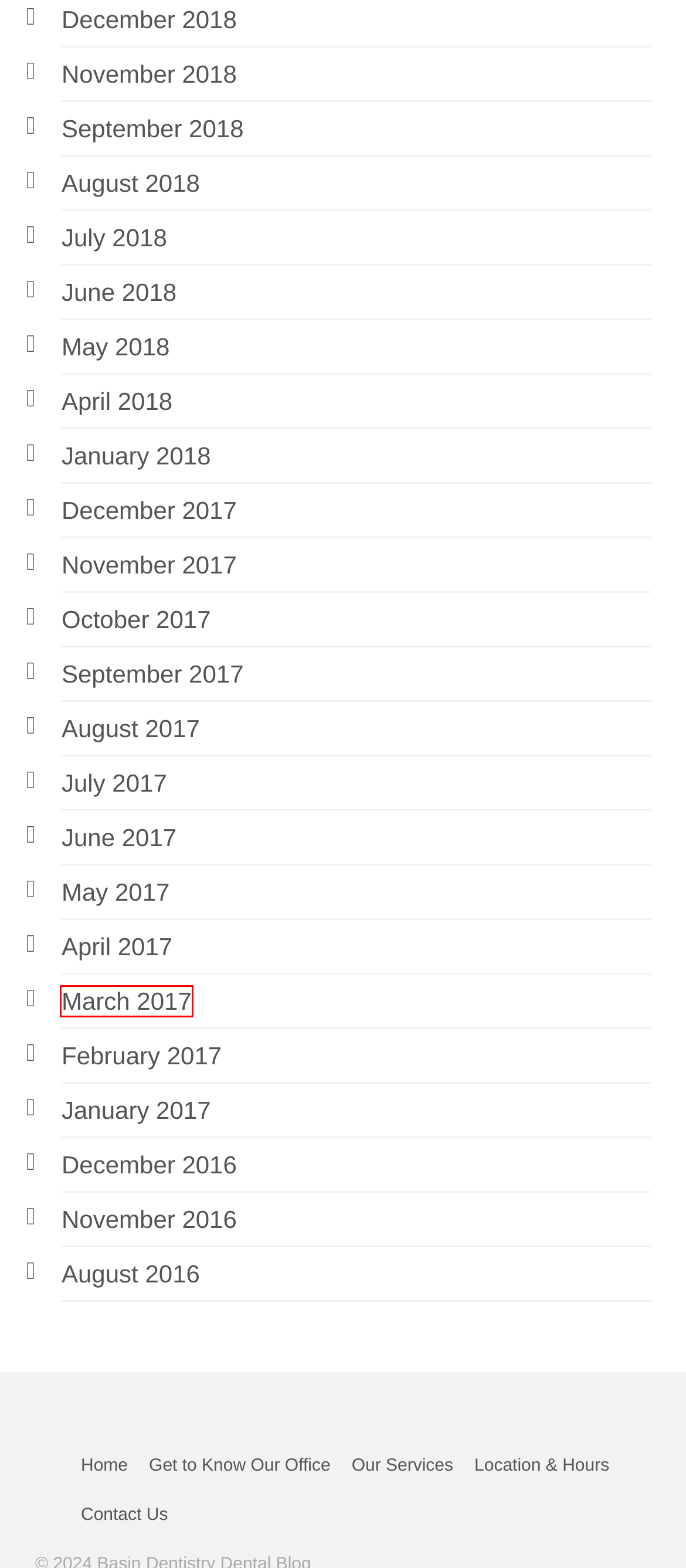You have a screenshot of a webpage with a red rectangle bounding box around an element. Identify the best matching webpage description for the new page that appears after clicking the element in the bounding box. The descriptions are:
A. August 2016 | Basin Dentistry Dental Blog
B. November 2016 | Basin Dentistry Dental Blog
C. April 2018 | Basin Dentistry Dental Blog
D. March 2017 | Basin Dentistry Dental Blog
E. January 2017 | Basin Dentistry Dental Blog
F. April 2017 | Basin Dentistry Dental Blog
G. January 2018 | Basin Dentistry Dental Blog
H. December 2016 | Basin Dentistry Dental Blog

D